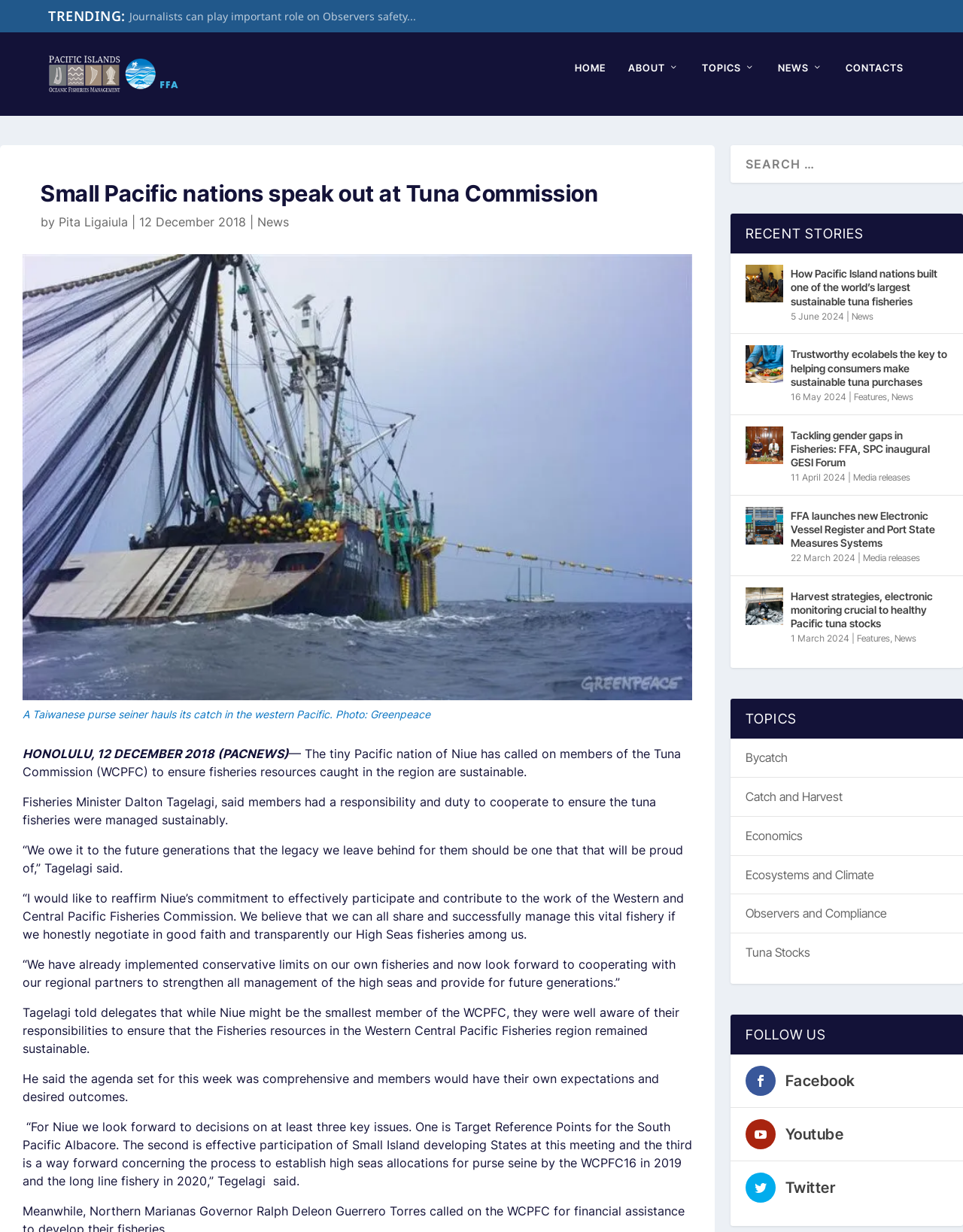Given the element description, predict the bounding box coordinates in the format (top-left x, top-left y, bottom-right x, bottom-right y), using floating point numbers between 0 and 1: Home

[0.597, 0.059, 0.629, 0.102]